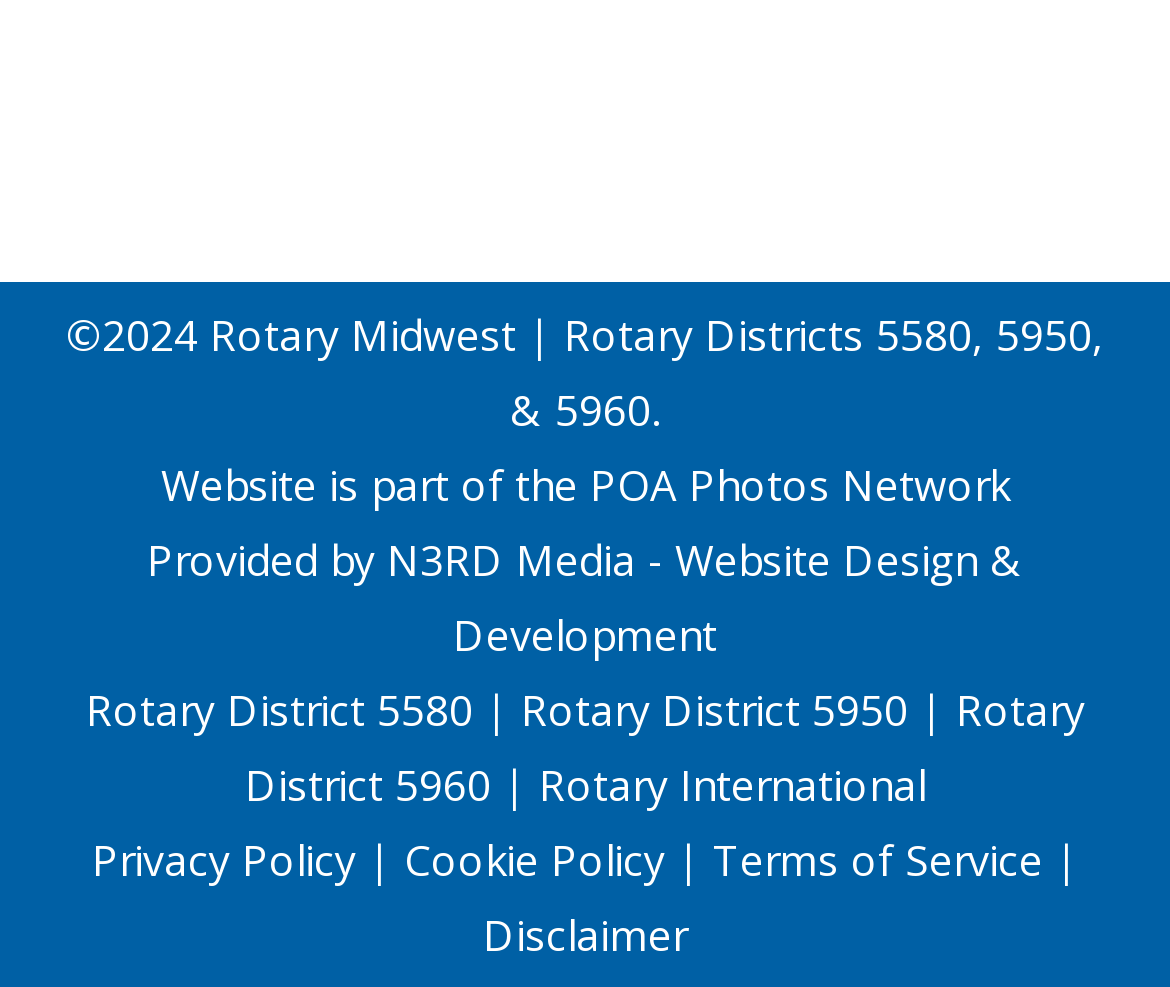How many Rotary Districts are listed?
Please provide a detailed and comprehensive answer to the question.

I found the number of Rotary Districts listed by counting the link elements with the text 'Rotary District 5580', 'Rotary District 5950', and 'Rotary District 5960' which are children of the contentinfo element.